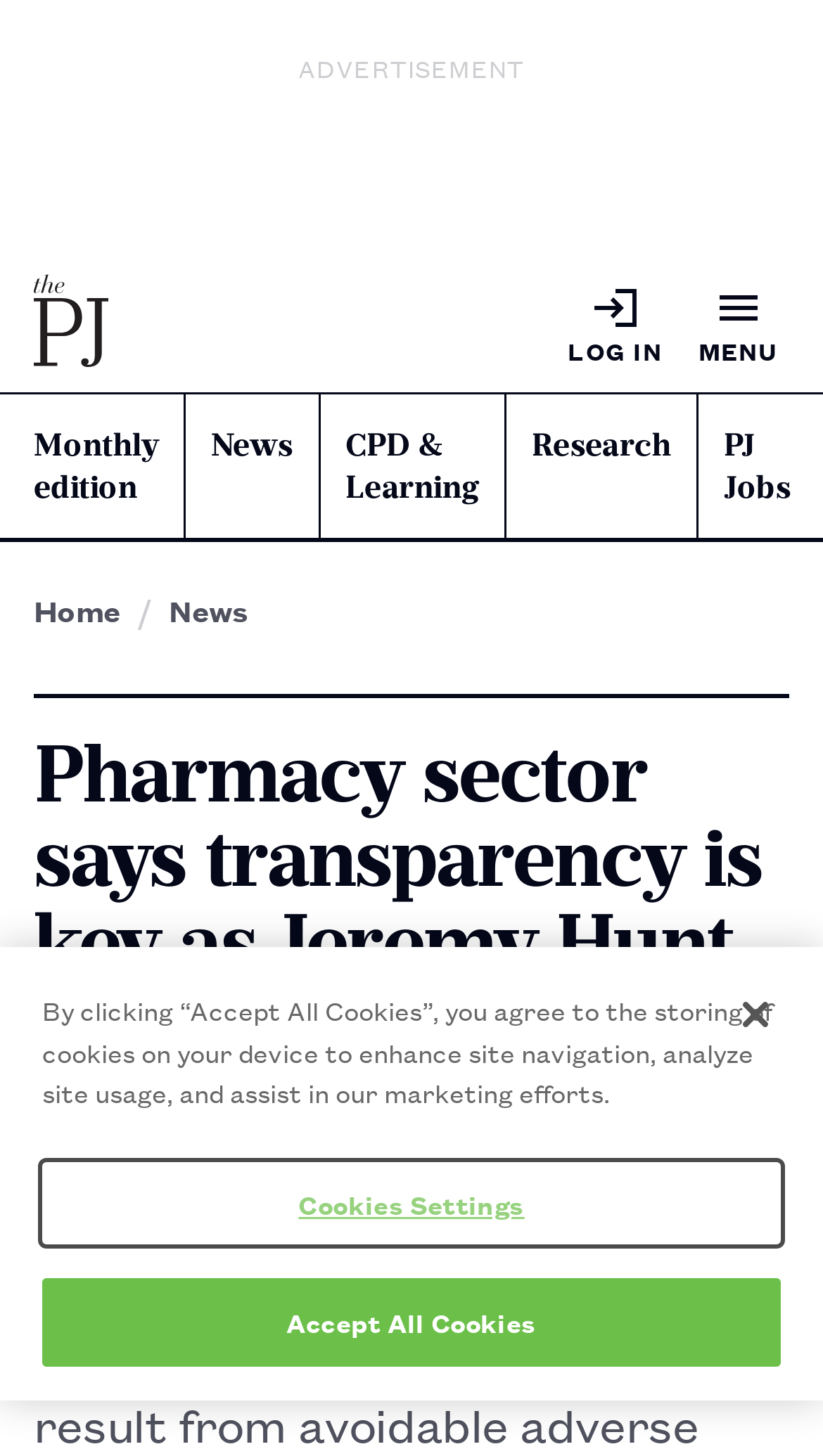Identify and provide the bounding box coordinates of the UI element described: "Home". The coordinates should be formatted as [left, top, right, bottom], with each number being a float between 0 and 1.

[0.041, 0.404, 0.146, 0.433]